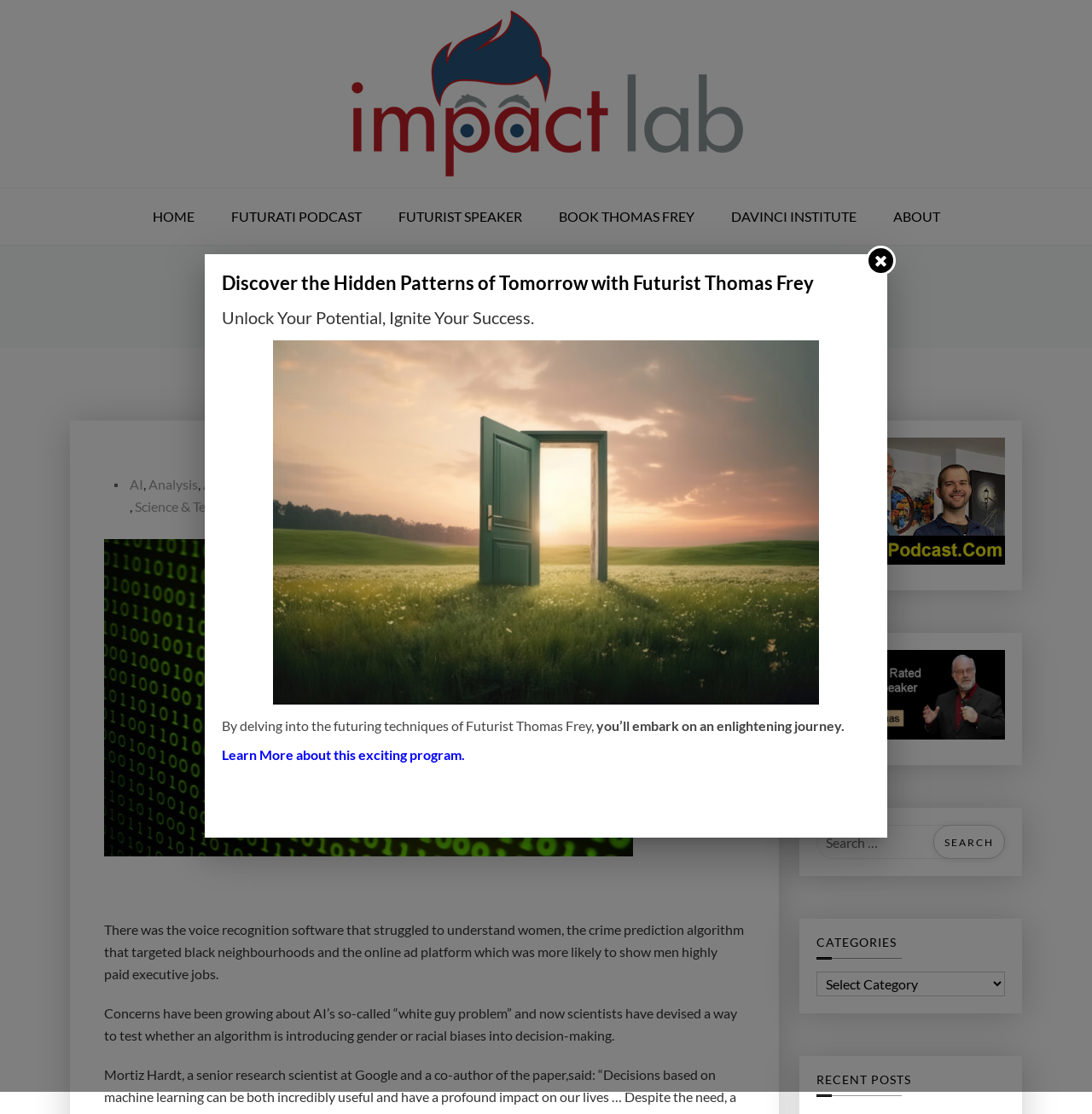Answer the question using only a single word or phrase: 
How many categories are there?

Unknown